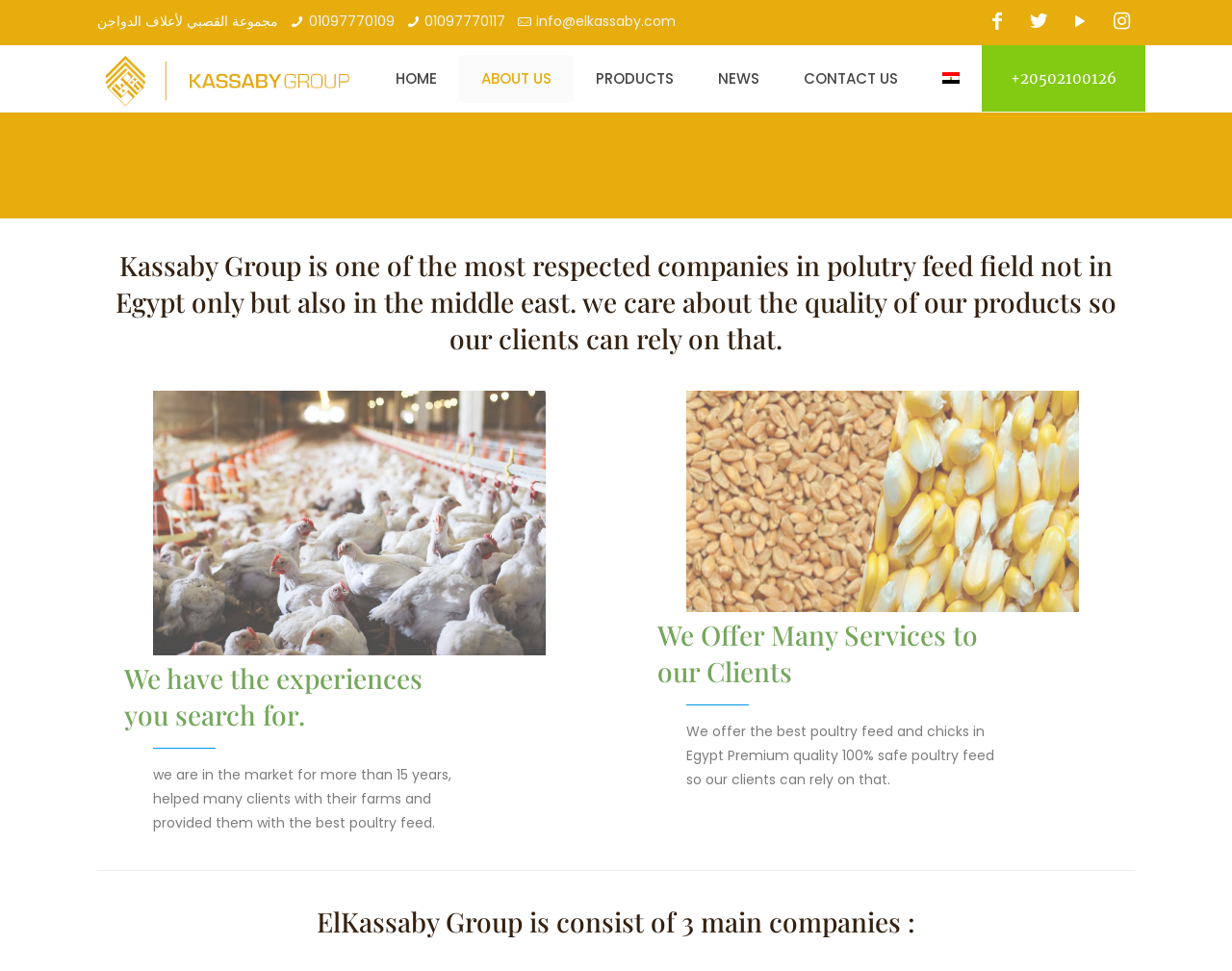Find and specify the bounding box coordinates that correspond to the clickable region for the instruction: "Call the phone number 01097770109".

[0.25, 0.012, 0.32, 0.032]